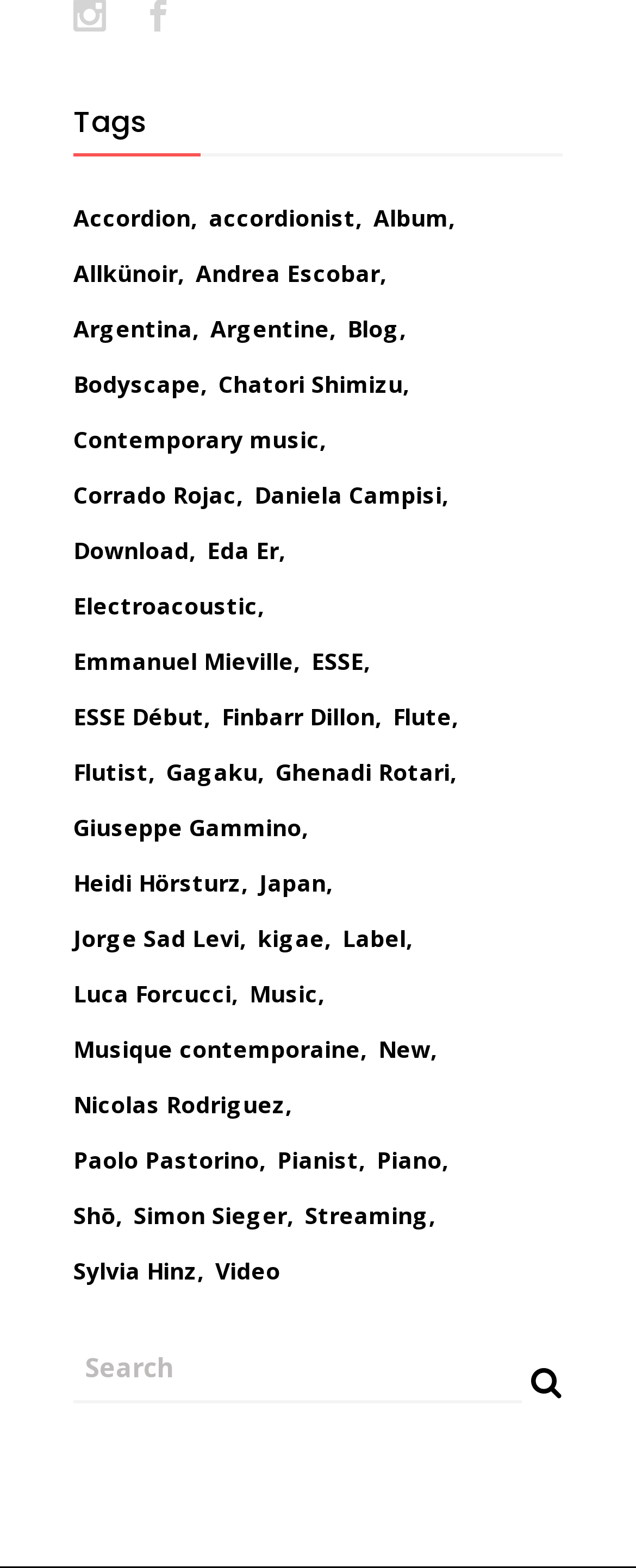Respond to the question below with a single word or phrase:
How many items are under the 'Blog' tag?

12